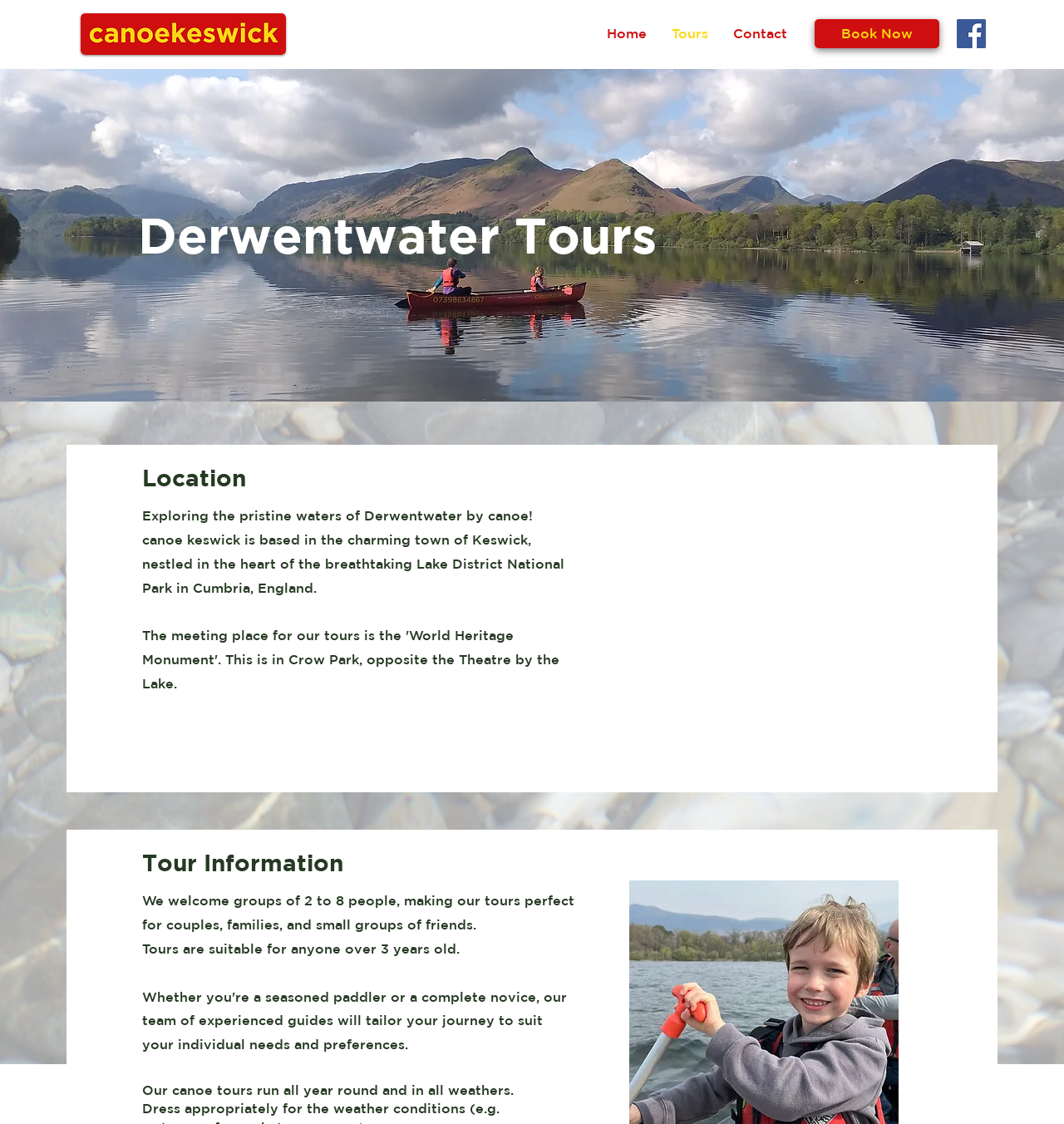Generate a thorough caption that explains the contents of the webpage.

The webpage is about canoe tours on Derwentwater, specifically provided by canoe keswick. At the top left corner, there is a logo of canoe keswick, which is also a link. Next to the logo, there is a navigation menu with links to "Home", "Tours", and "Contact". On the top right corner, there is a "Book Now" link. 

Below the navigation menu, there is a social media link to Facebook, accompanied by a Facebook icon. 

The main content of the webpage starts with a large image that spans the entire width of the page, taking up about one-third of the page's height. 

Below the image, there is a heading "Derwentwater Tours" followed by a subheading "Location" and a brief description of the location of canoe keswick in Keswick, Lake District National Park. 

Further down, there is a section with a heading "Tour Information" that provides details about the tours, including the group size, age suitability, and the fact that tours run all year round in all weathers.